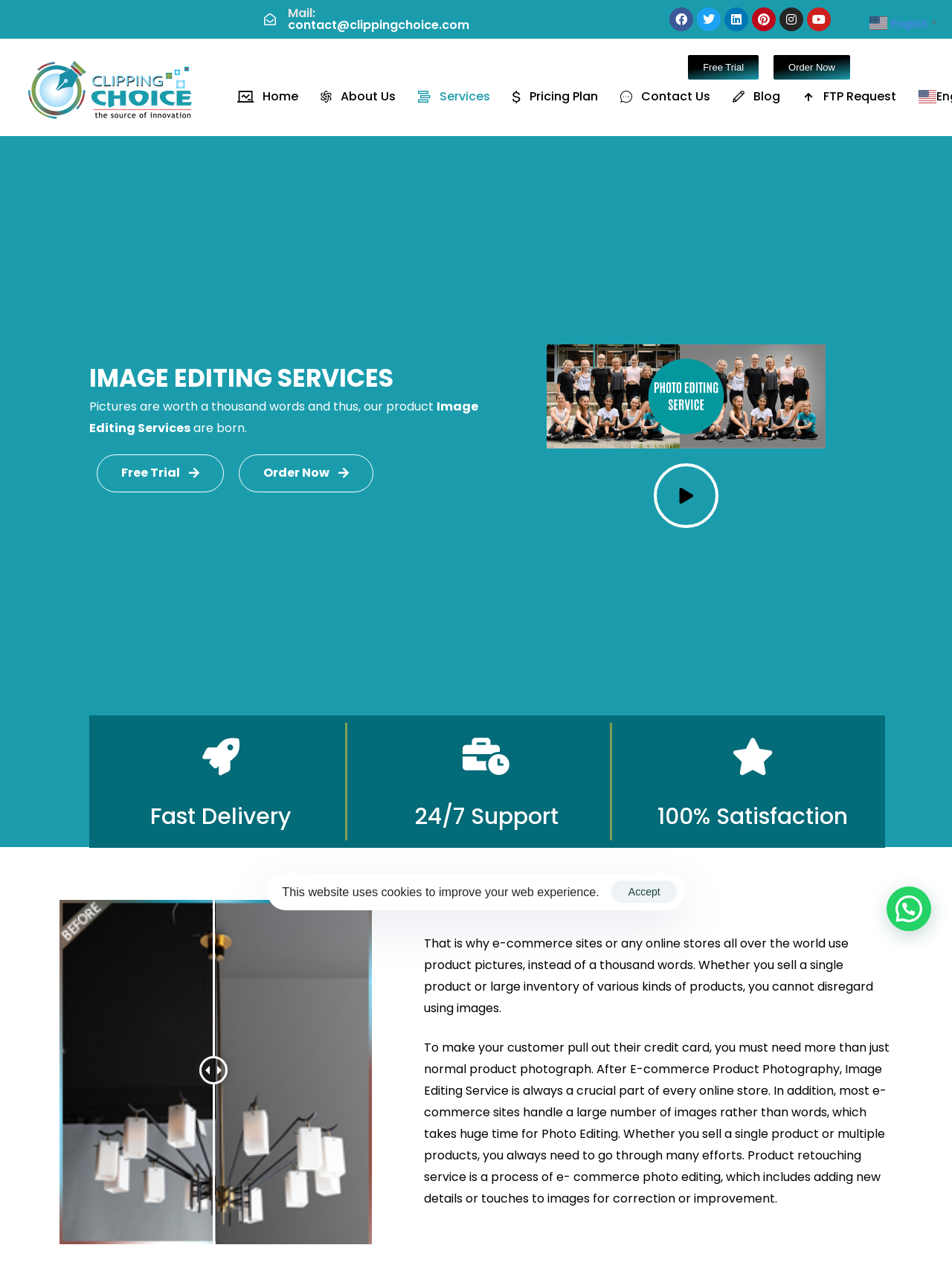Provide the bounding box coordinates of the HTML element this sentence describes: "alt="Logo of www.clippingpathchoice.com"". The bounding box coordinates consist of four float numbers between 0 and 1, i.e., [left, top, right, bottom].

[0.03, 0.048, 0.201, 0.095]